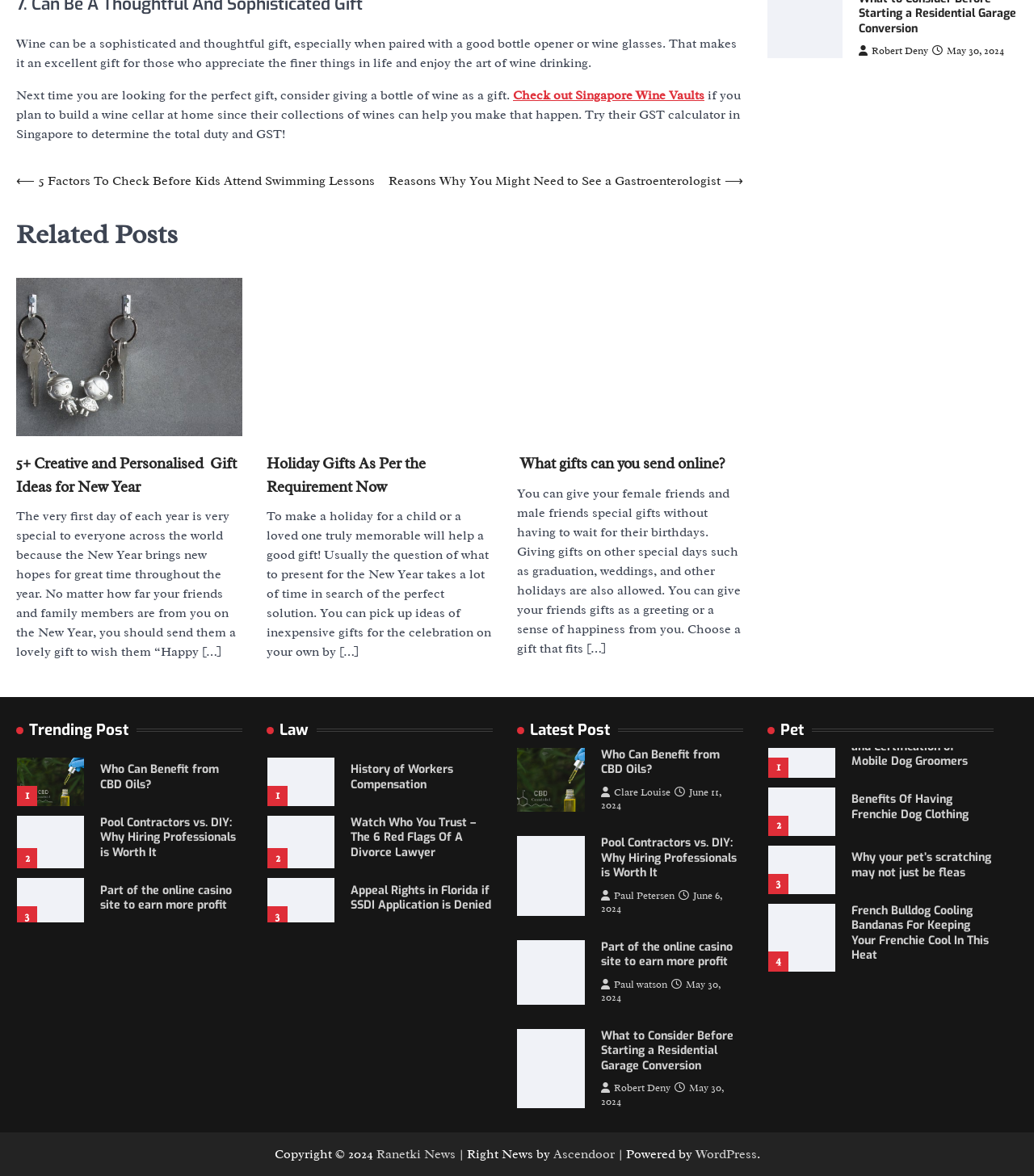Find the bounding box coordinates of the clickable element required to execute the following instruction: "Select the 'CATEGORIES' combobox". Provide the coordinates as four float numbers between 0 and 1, i.e., [left, top, right, bottom].

None